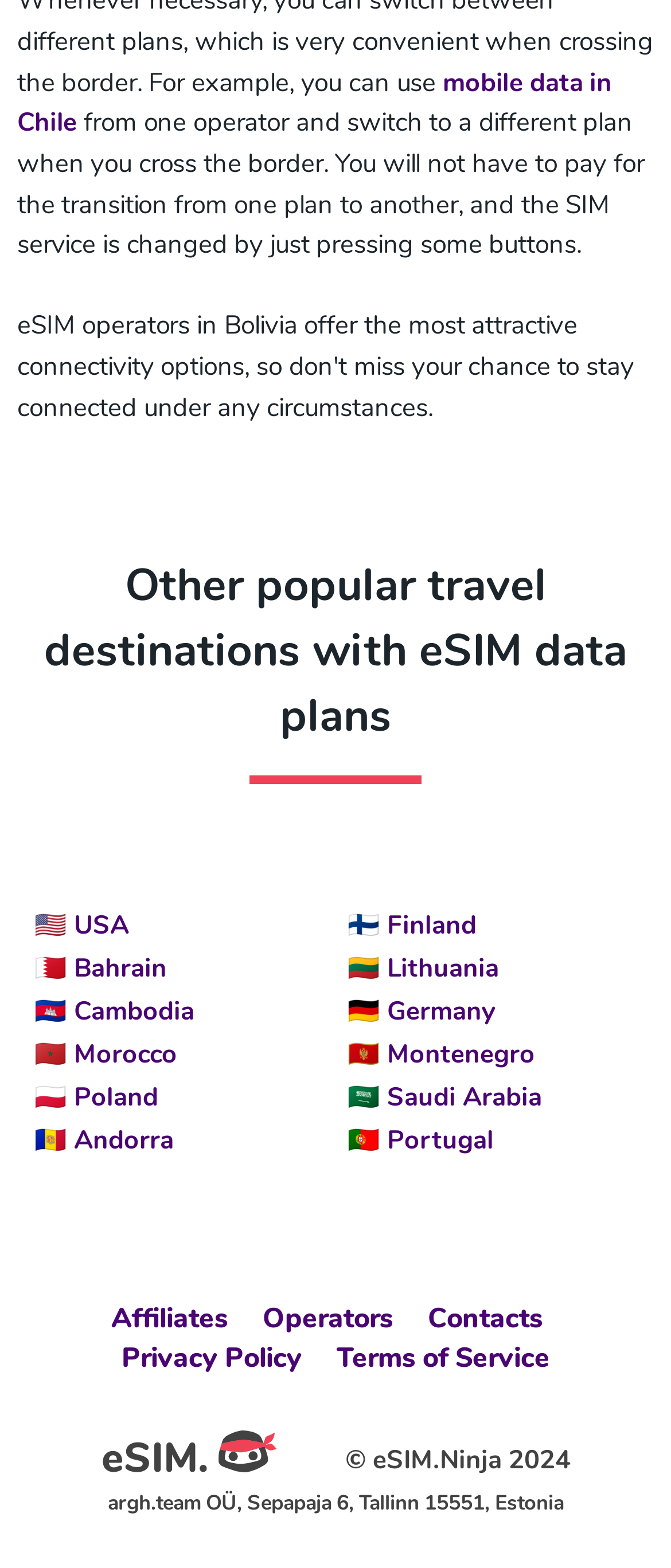Using the elements shown in the image, answer the question comprehensively: What is the country with the flag emoji 🇺🇸?

I found the flag emoji 🇺🇸 next to the text 'USA' which is a link, so I concluded that the country with this flag is the USA.